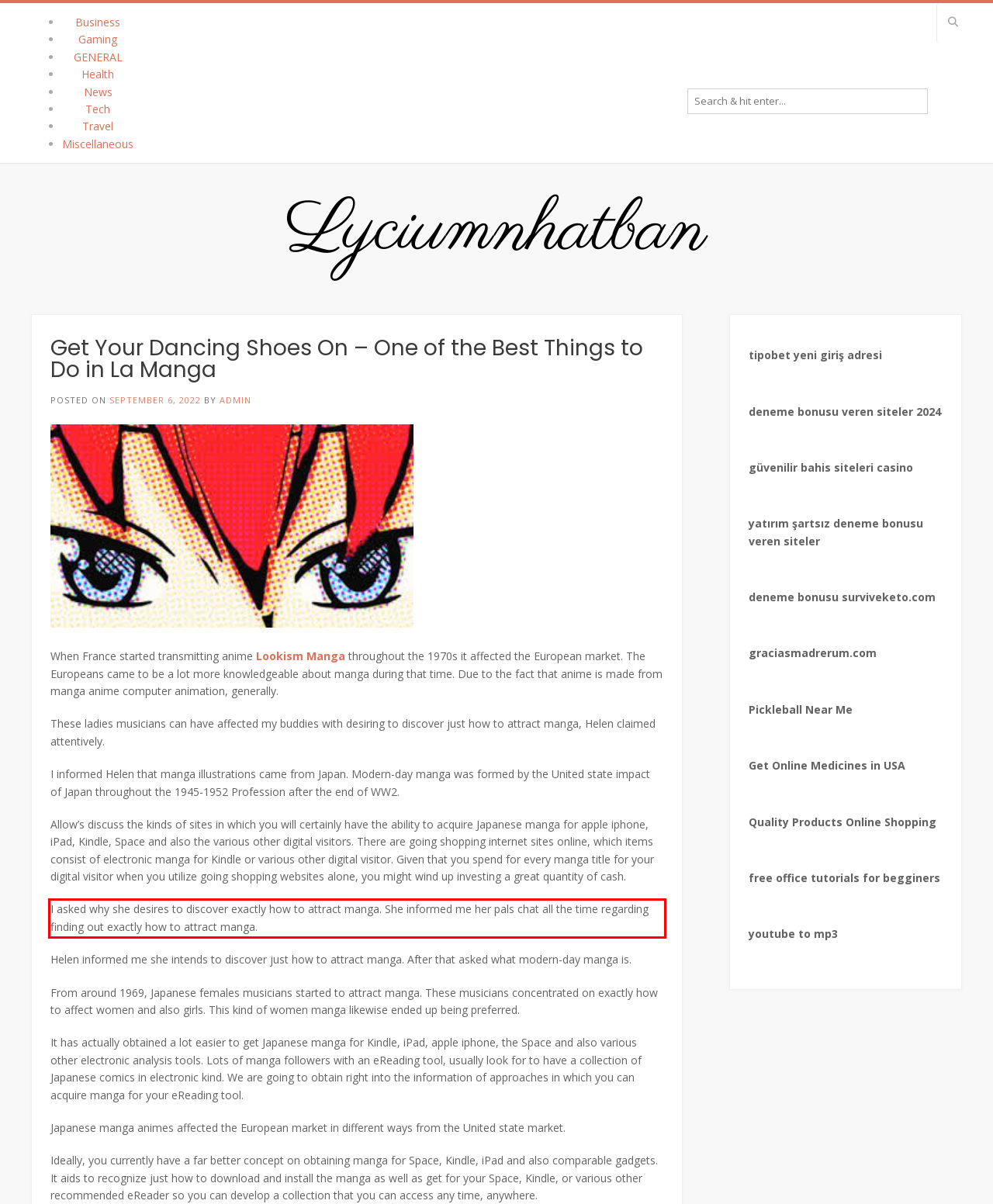You are presented with a screenshot containing a red rectangle. Extract the text found inside this red bounding box.

I asked why she desires to discover exactly how to attract manga. She informed me her pals chat all the time regarding finding out exactly how to attract manga.